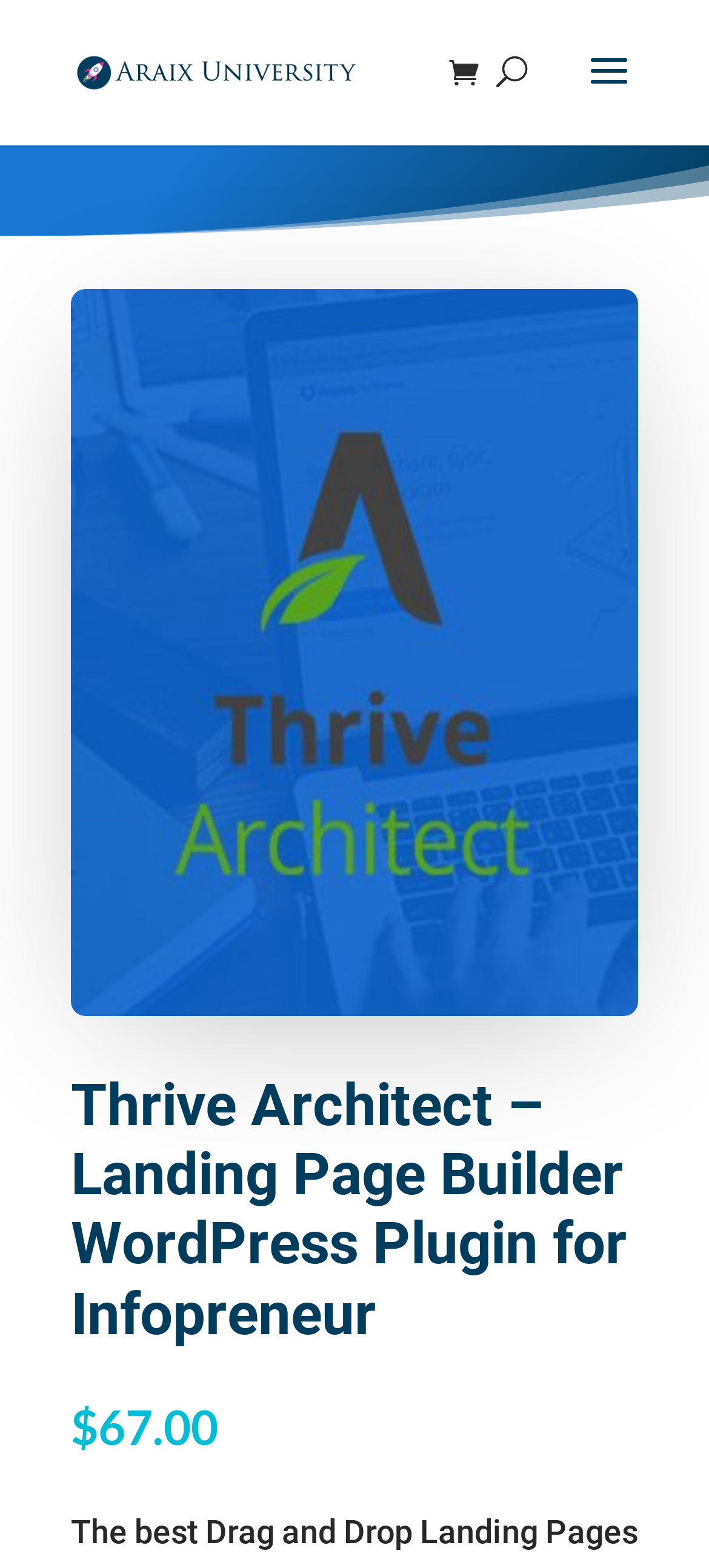Answer in one word or a short phrase: 
What is the icon next to the 'Araix University' link?

Unknown